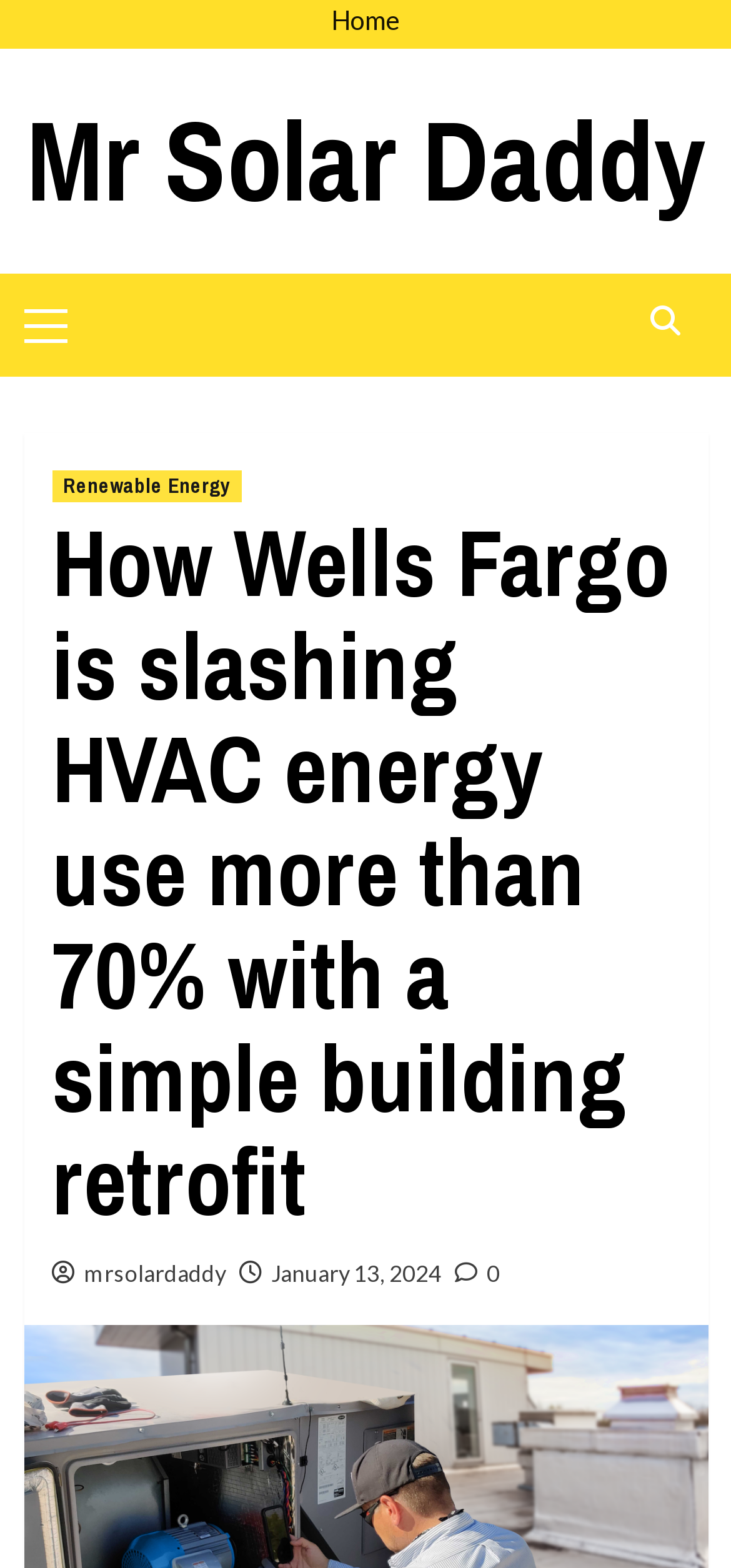Please respond to the question with a concise word or phrase:
What is the topic of the article?

Renewable Energy